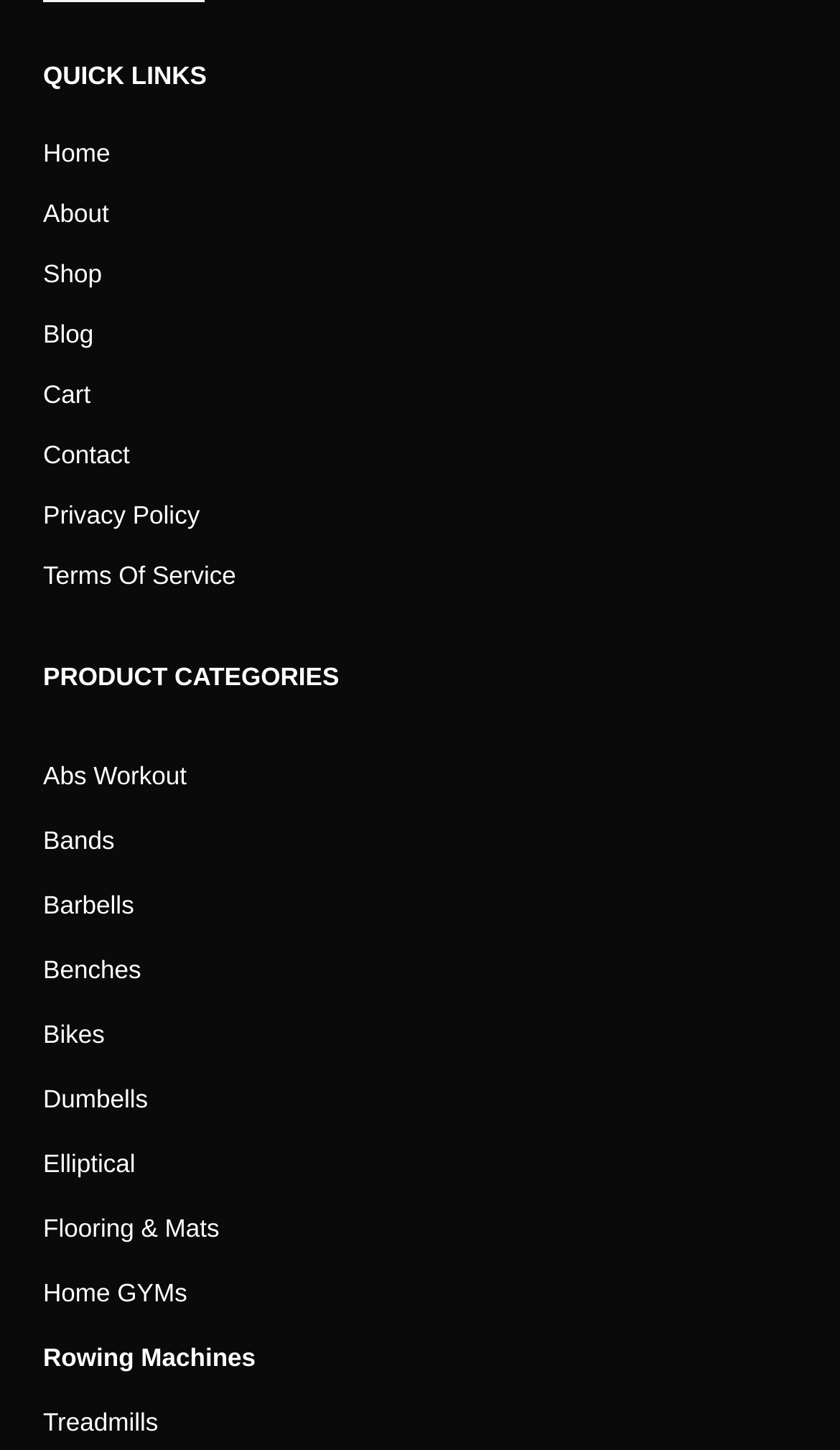Provide the bounding box for the UI element matching this description: "Abs Workout".

[0.051, 0.515, 0.222, 0.559]